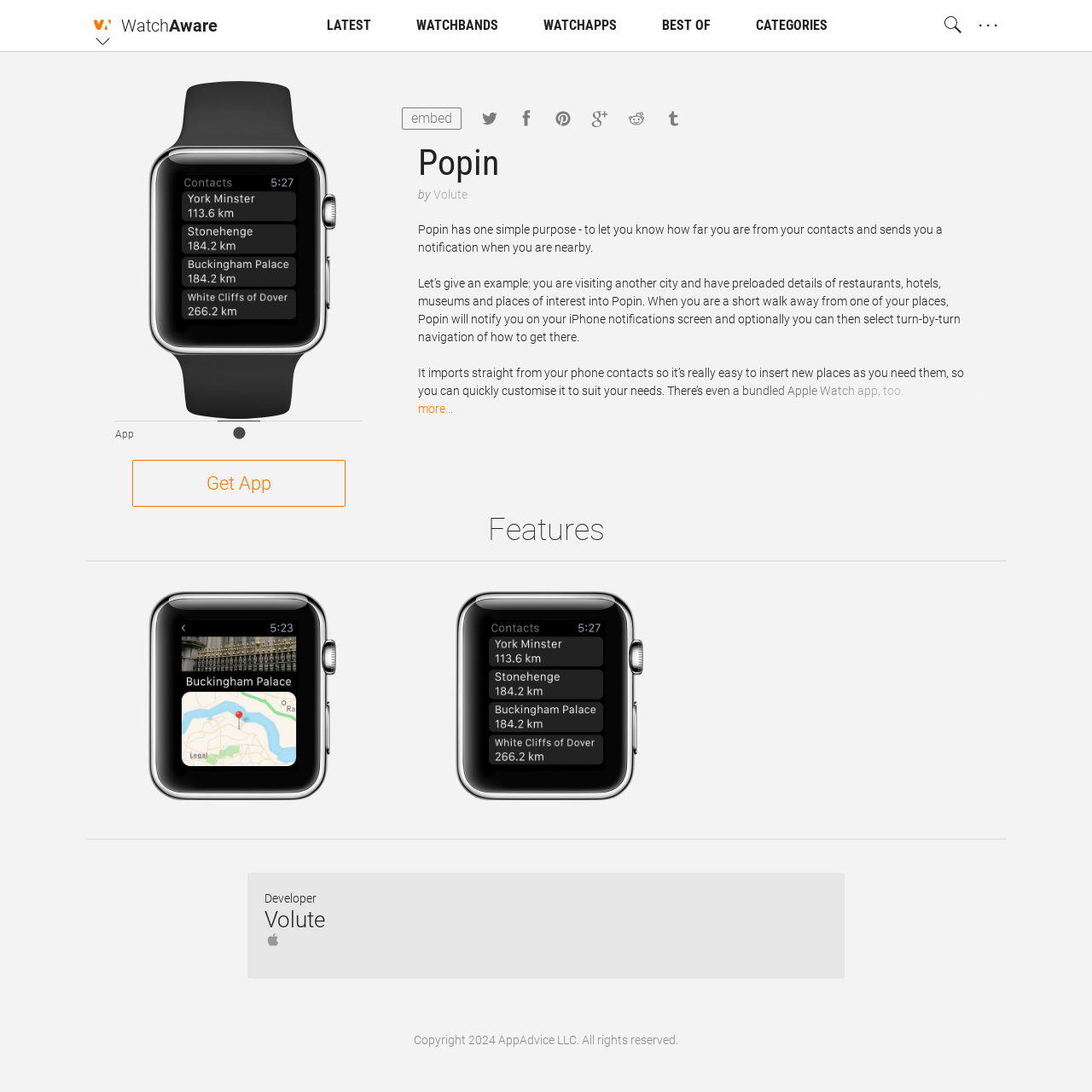Provide a one-word or one-phrase answer to the question:
What is one of the potential uses of the Popin app?

Finding nearby friends in another city